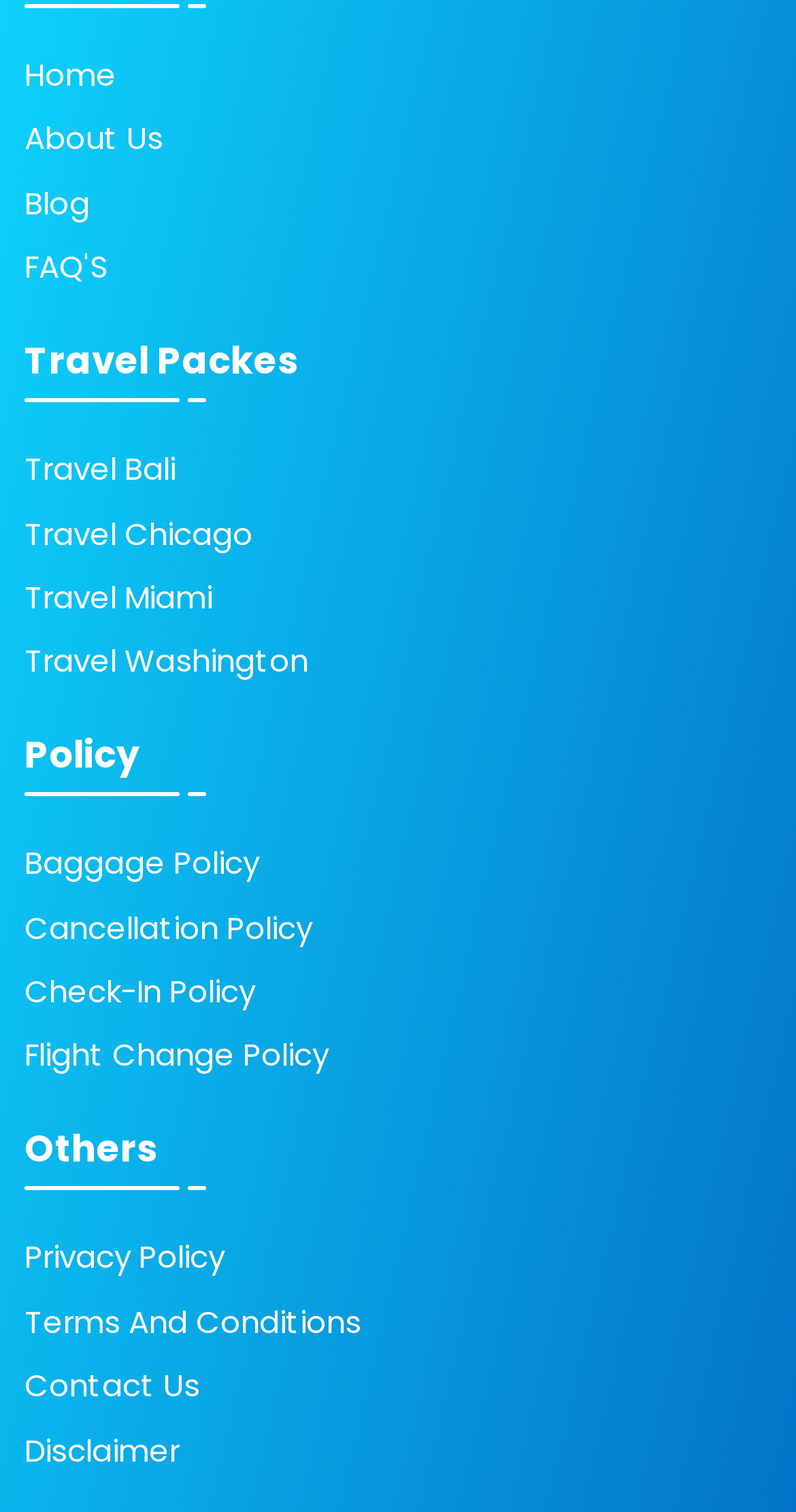Respond with a single word or phrase to the following question:
How many main categories are listed?

3